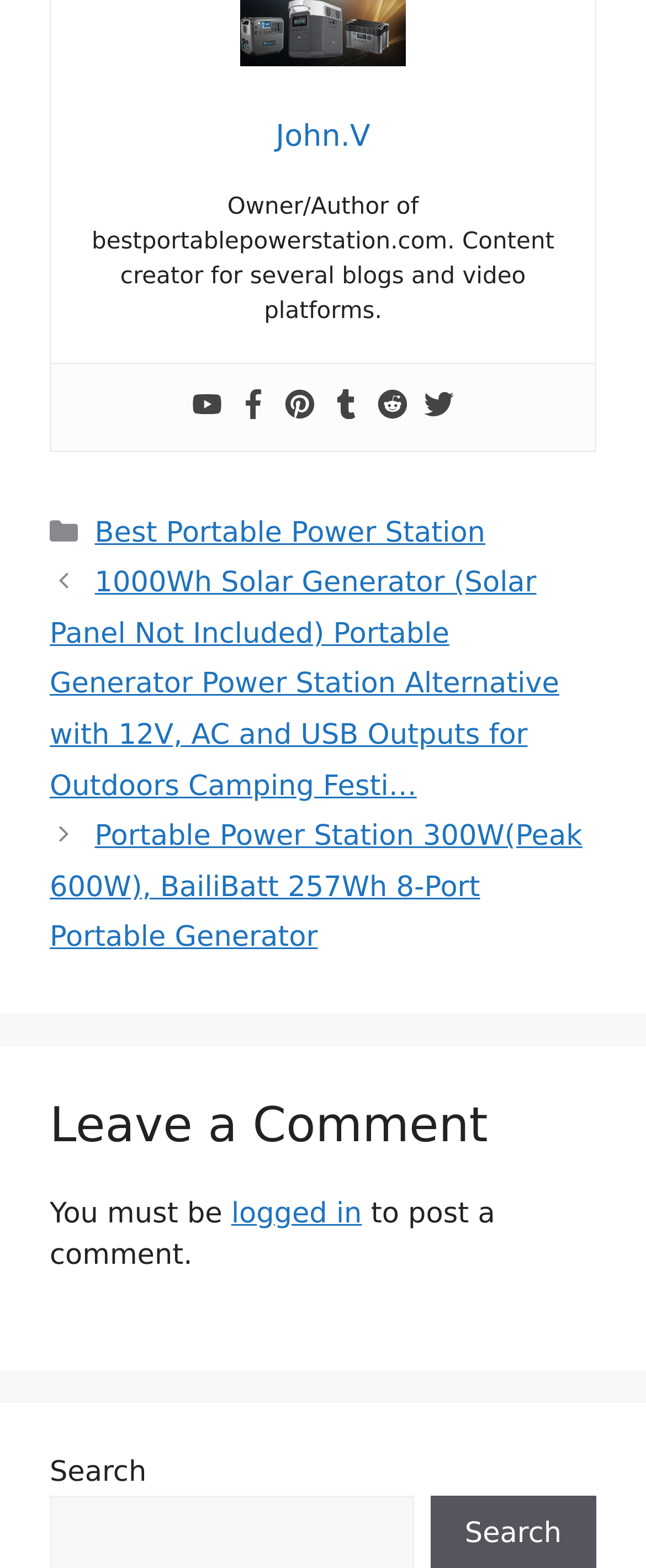Identify the bounding box coordinates necessary to click and complete the given instruction: "view posts".

[0.077, 0.356, 0.923, 0.615]